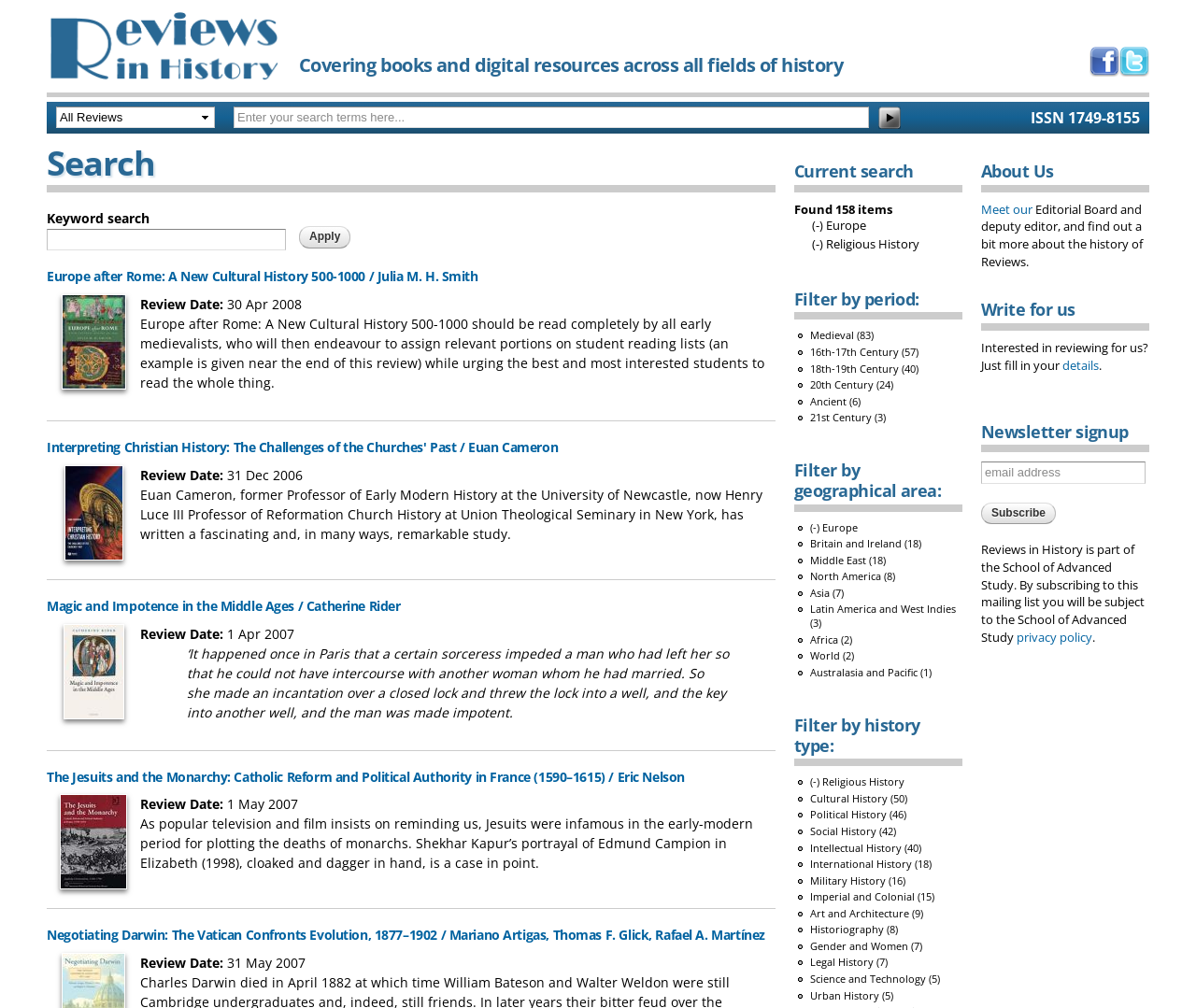Find the bounding box coordinates of the element's region that should be clicked in order to follow the given instruction: "Read the review of 'Europe after Rome: A New Cultural History 500-1000 / Julia M. H. Smith'". The coordinates should consist of four float numbers between 0 and 1, i.e., [left, top, right, bottom].

[0.039, 0.265, 0.4, 0.283]